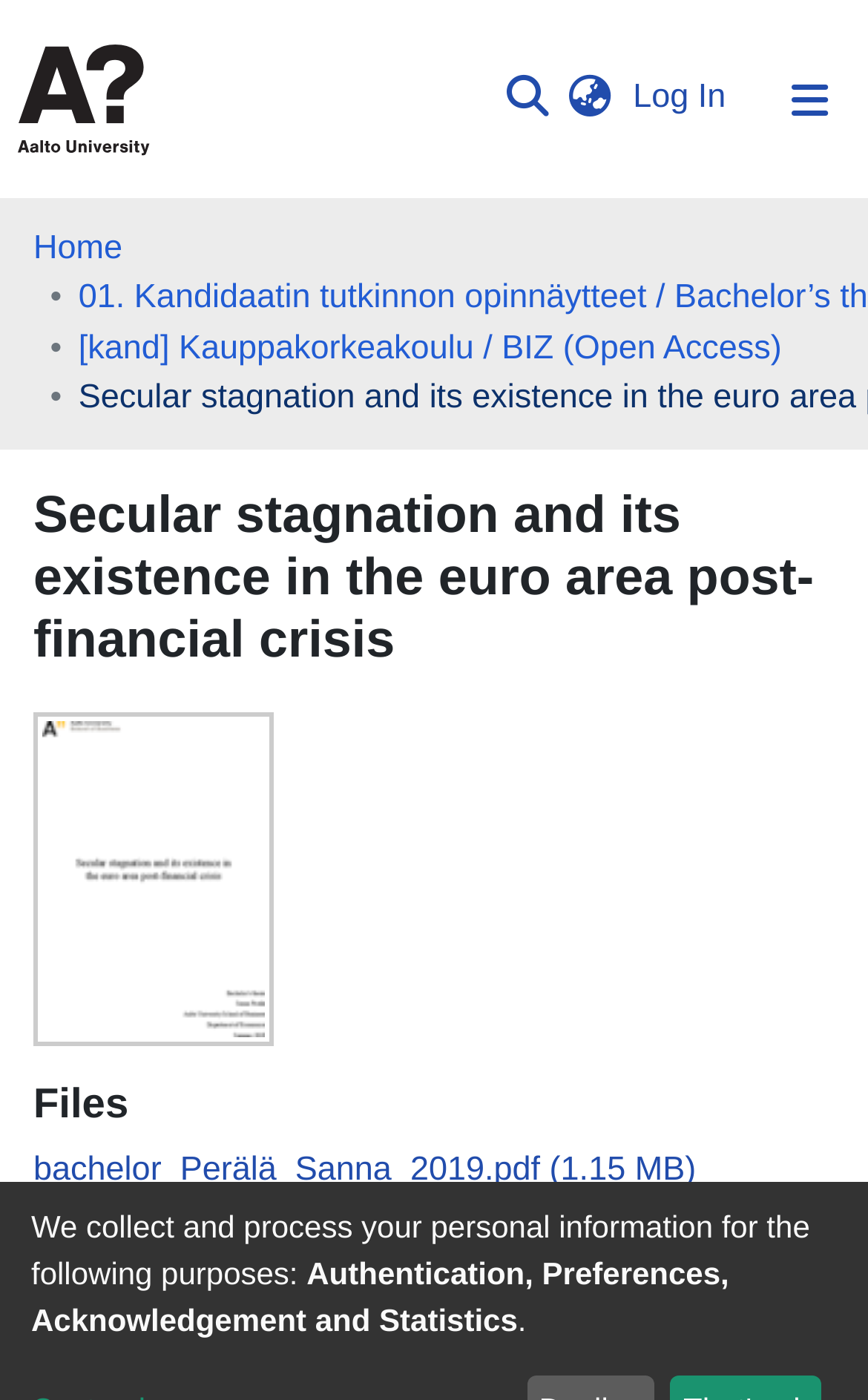Determine the bounding box coordinates for the region that must be clicked to execute the following instruction: "Download the PDF file".

[0.038, 0.822, 0.802, 0.849]